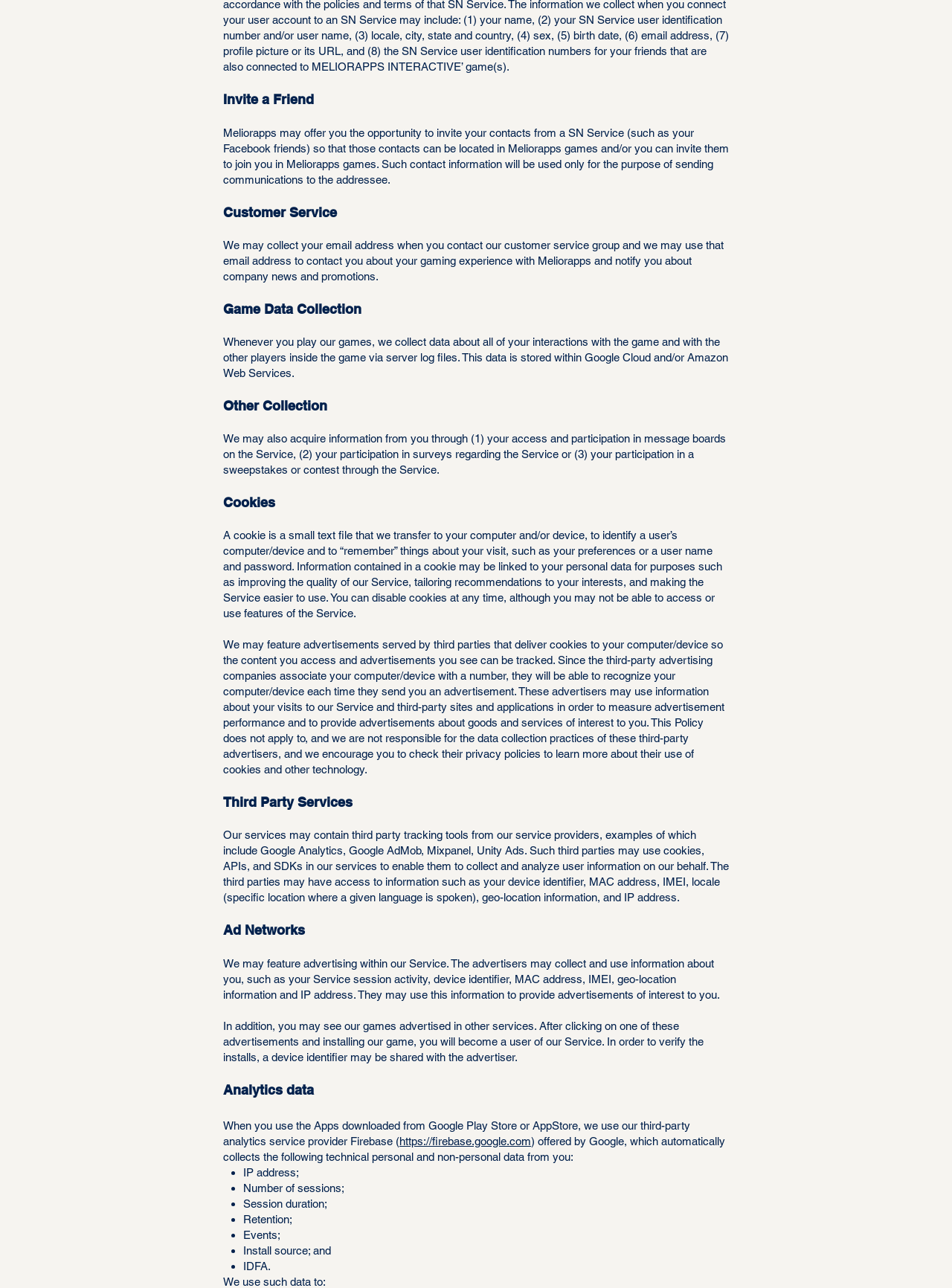Where is game data stored?
Look at the screenshot and respond with one word or a short phrase.

Google Cloud and/or Amazon Web Services